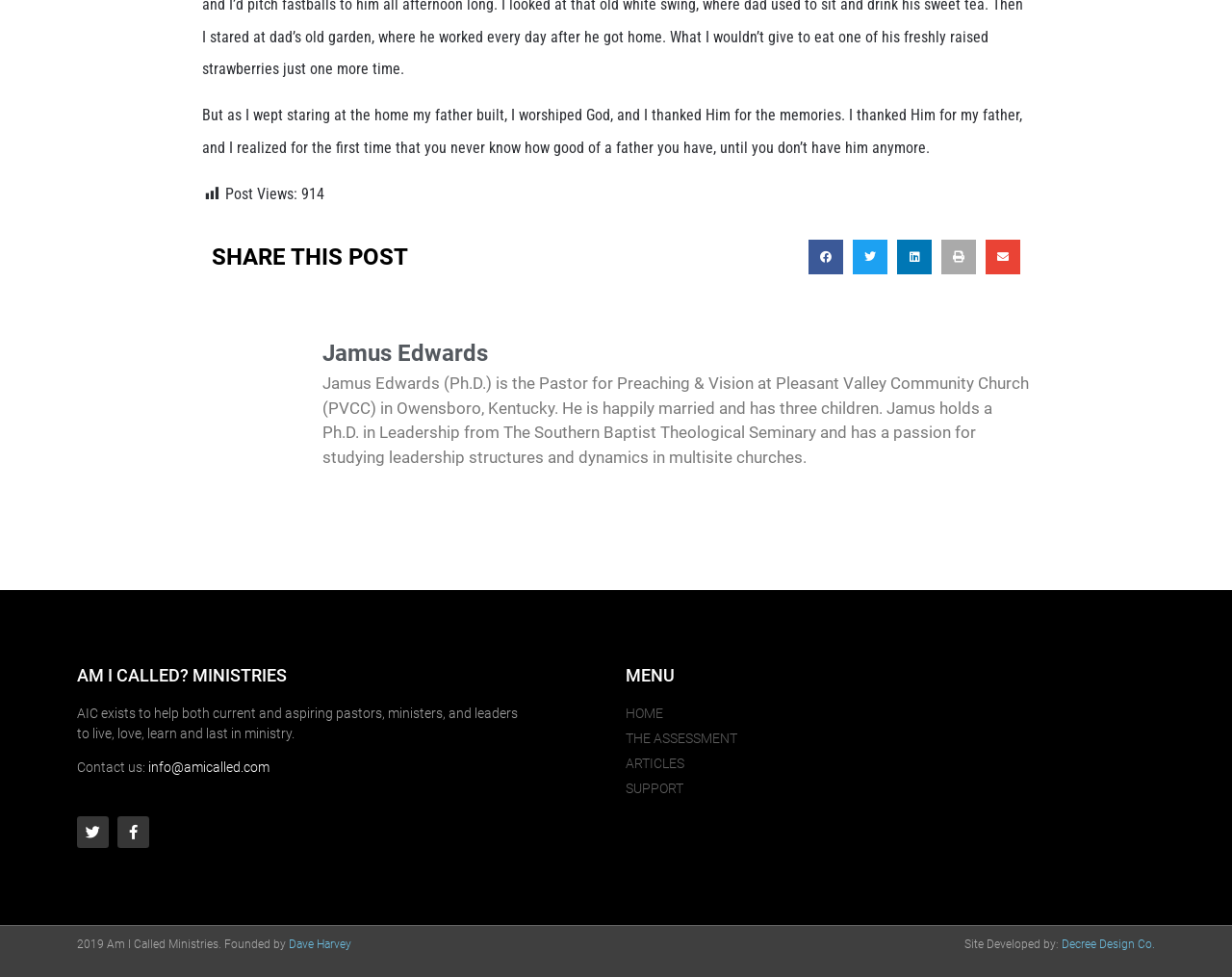Please find the bounding box coordinates of the element that you should click to achieve the following instruction: "Share on facebook". The coordinates should be presented as four float numbers between 0 and 1: [left, top, right, bottom].

[0.656, 0.245, 0.684, 0.28]